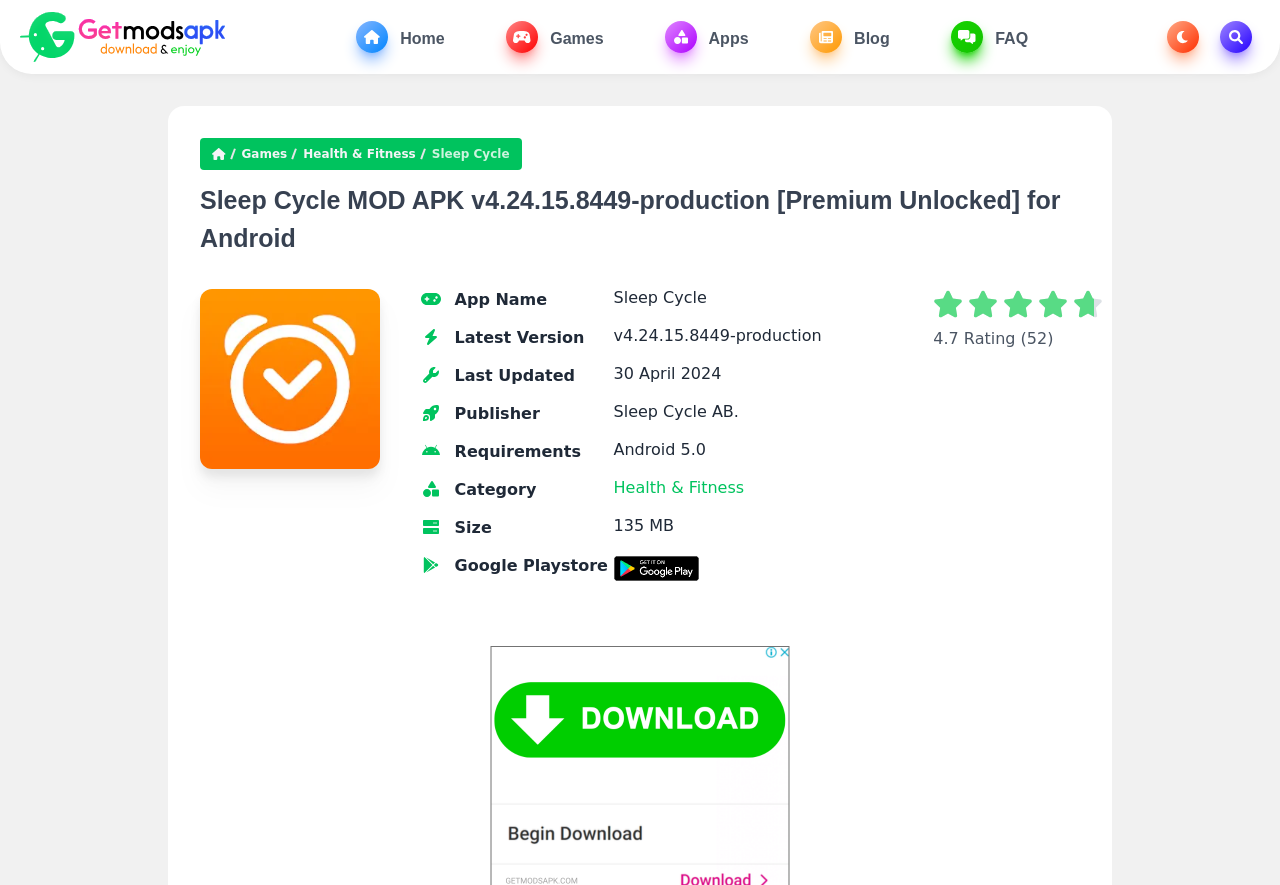Can you specify the bounding box coordinates for the region that should be clicked to fulfill this instruction: "View the 'Sleep Cycle' app details".

[0.337, 0.166, 0.398, 0.182]